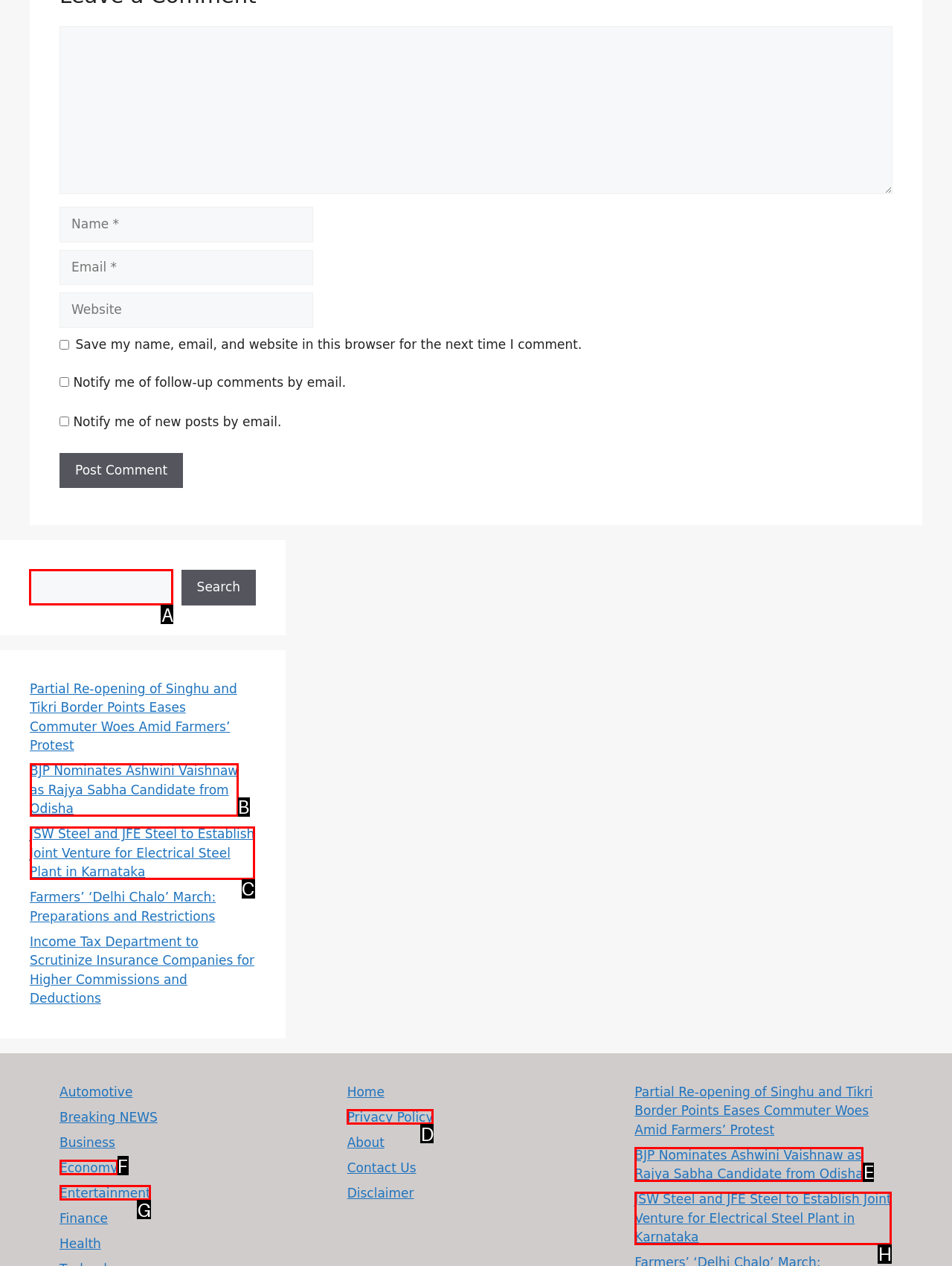Which HTML element should be clicked to fulfill the following task: Search for something?
Reply with the letter of the appropriate option from the choices given.

A